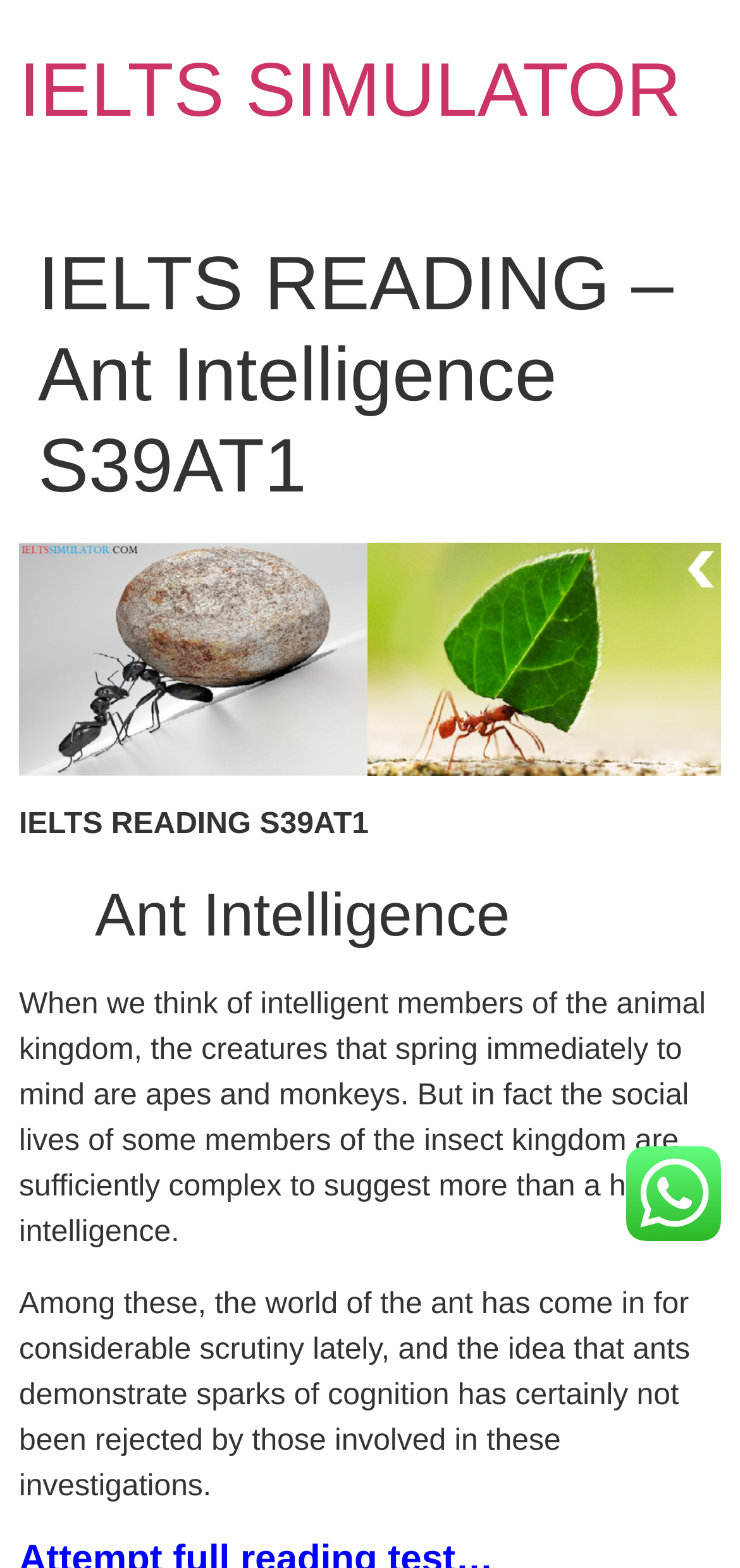How many paragraphs are there in the reading passage?
Based on the content of the image, thoroughly explain and answer the question.

By looking at the StaticText elements, we can see that there are two paragraphs of text, one starting with 'When we think of intelligent members...' and the other starting with 'Among these, the world of the ant...'